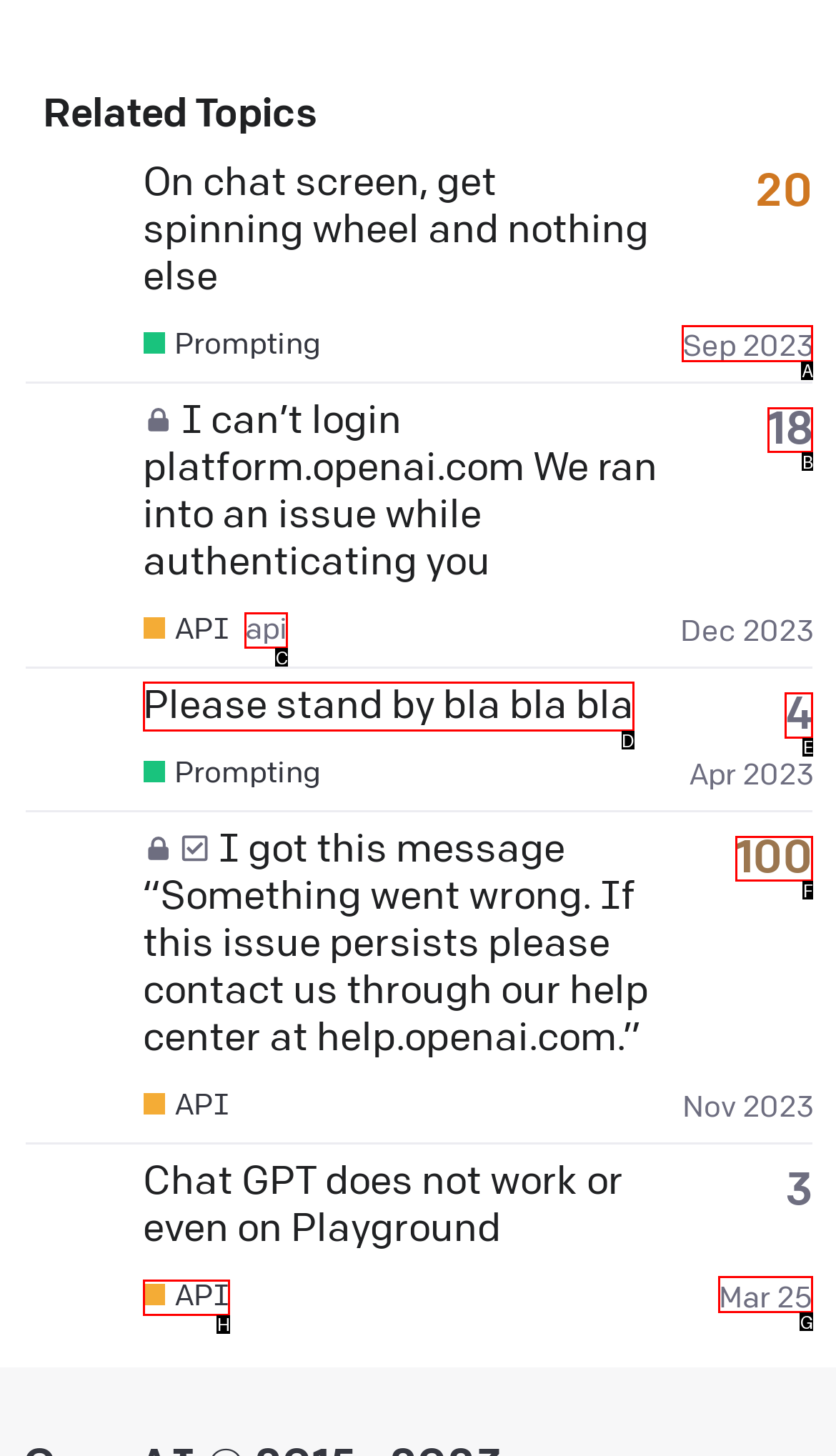Given the description: Mar 25, identify the matching option. Answer with the corresponding letter.

G